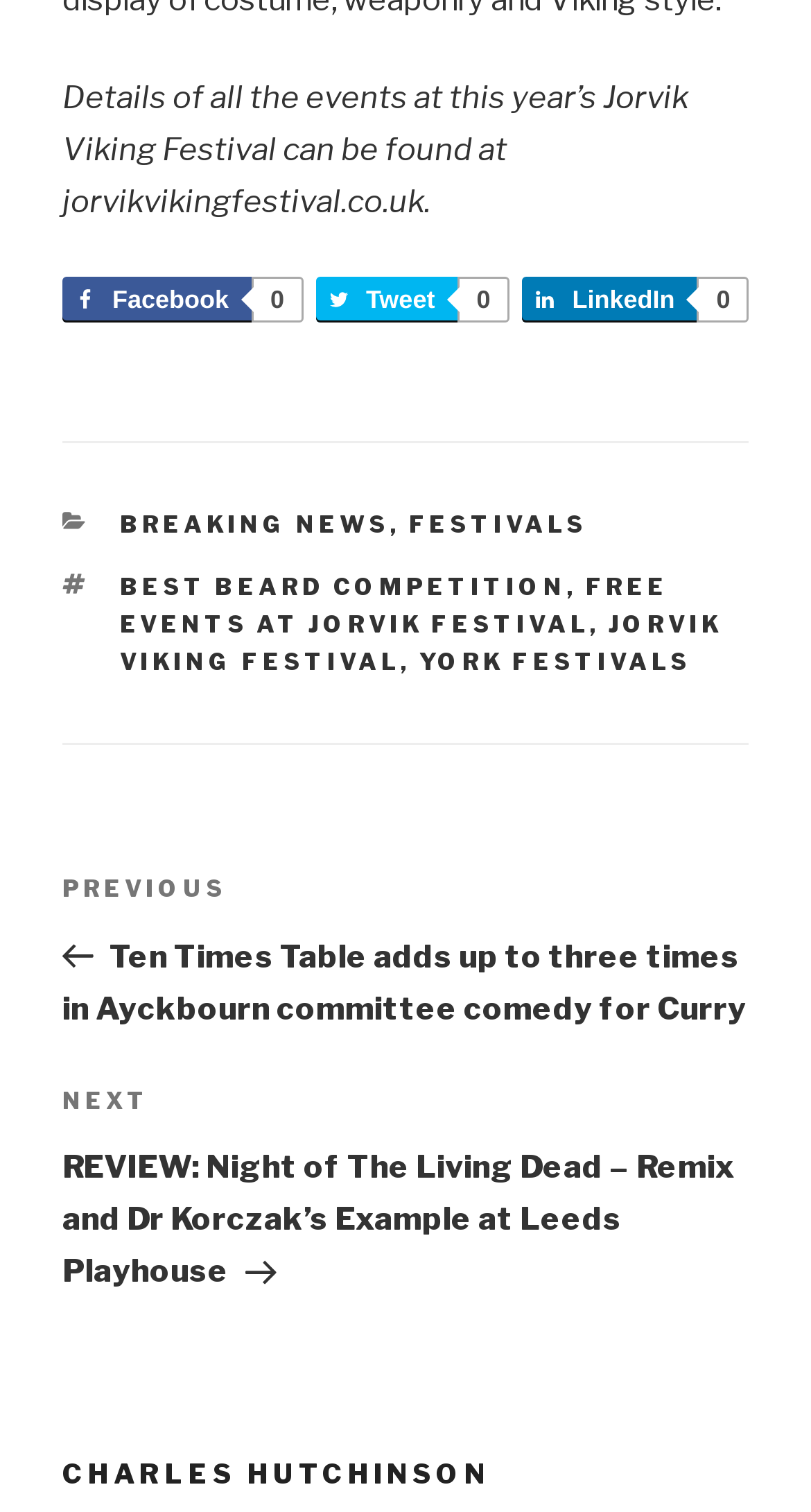Please reply with a single word or brief phrase to the question: 
What is the title of the navigation section?

Posts